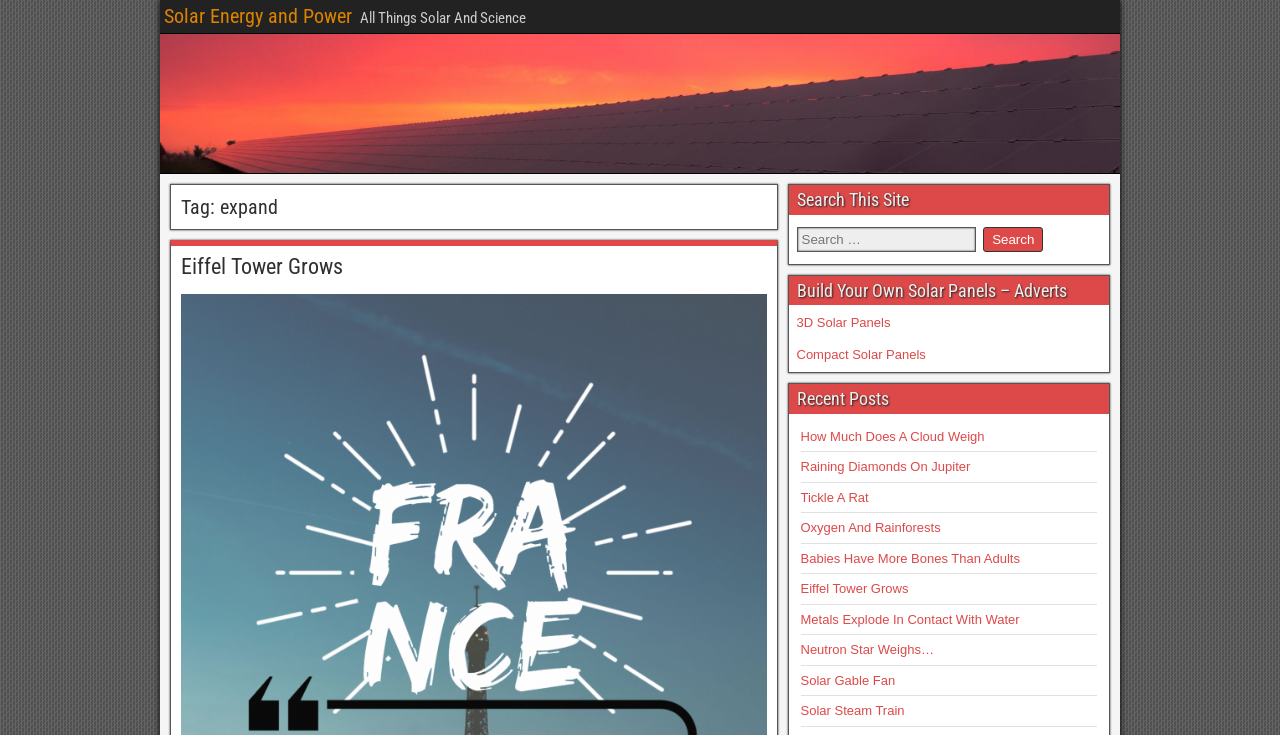Determine the bounding box coordinates for the area that should be clicked to carry out the following instruction: "Check out Solar Gable Fan".

[0.625, 0.915, 0.699, 0.936]